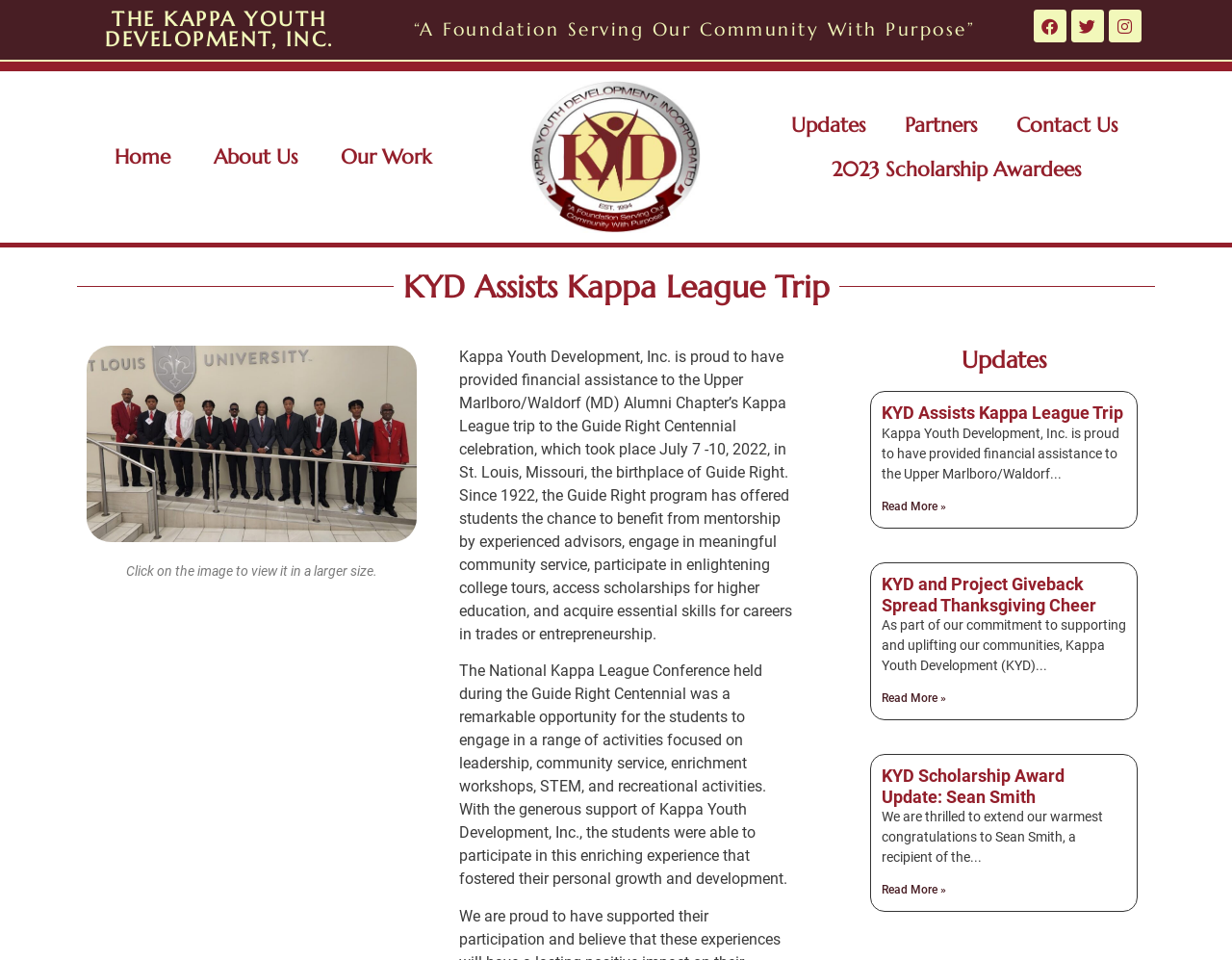Please determine the bounding box coordinates for the UI element described as: "Twitter".

[0.869, 0.01, 0.896, 0.044]